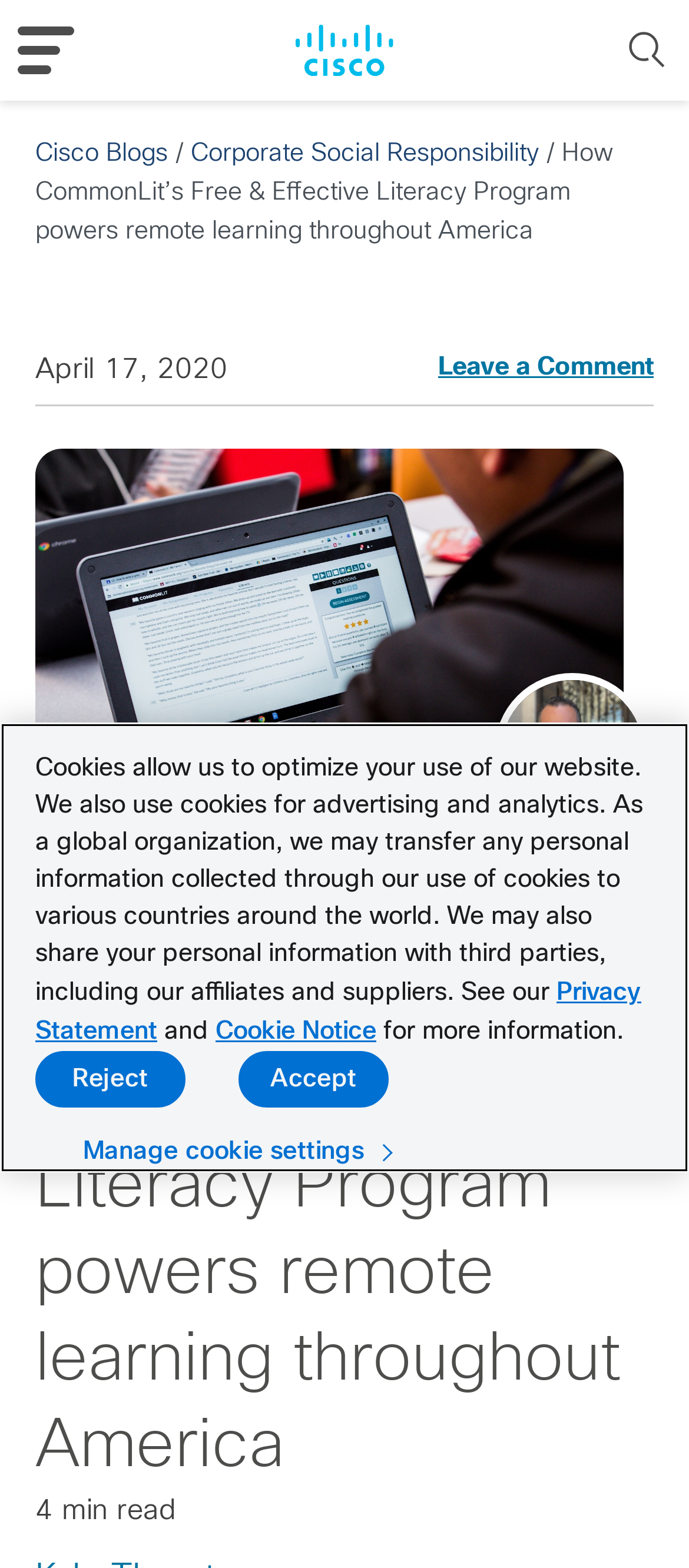What is the topic of the article?
By examining the image, provide a one-word or phrase answer.

CommonLit’s Free & Effective Literacy Program